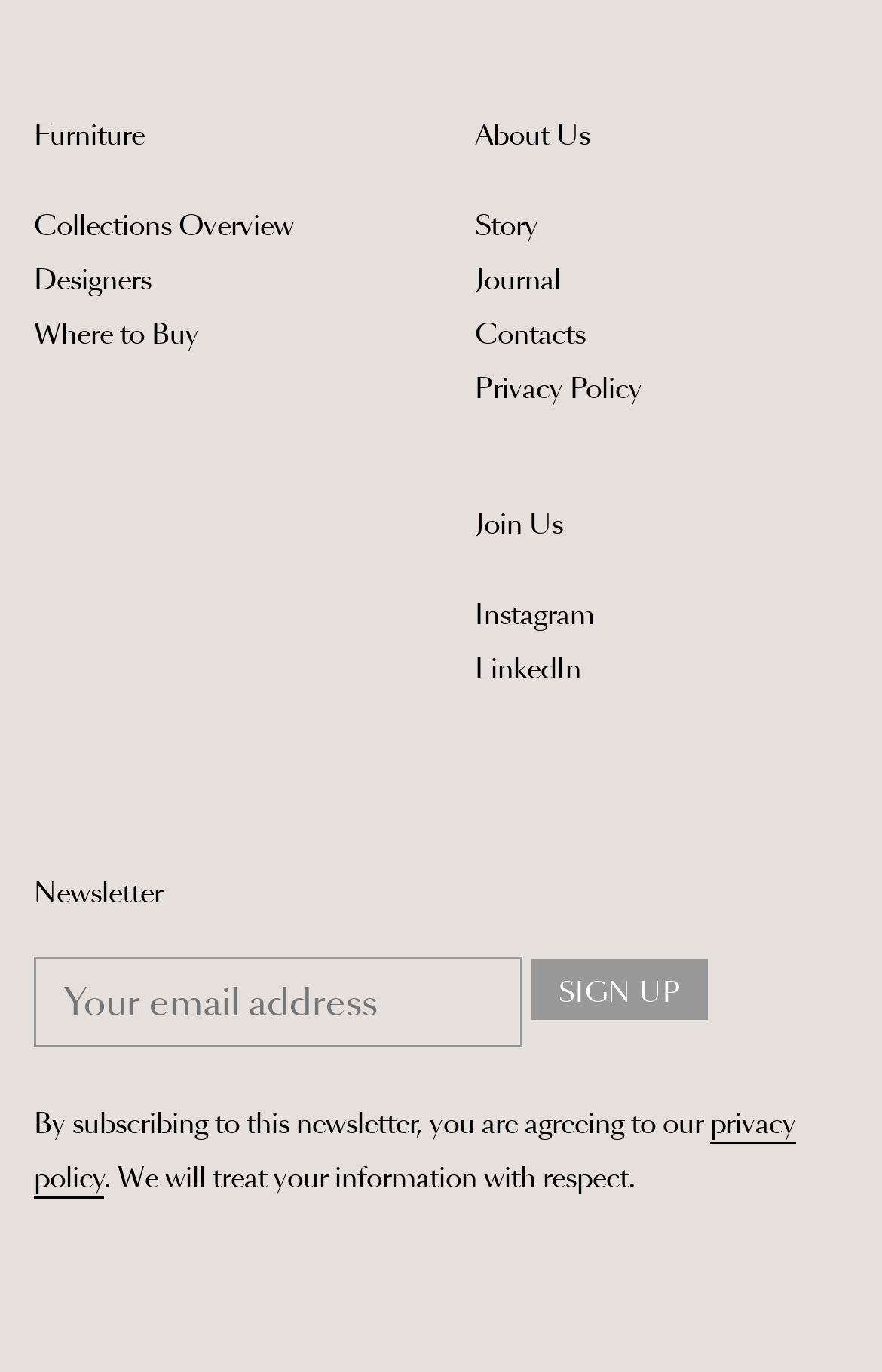Respond to the question below with a single word or phrase: What is required to sign up for the newsletter?

Email address